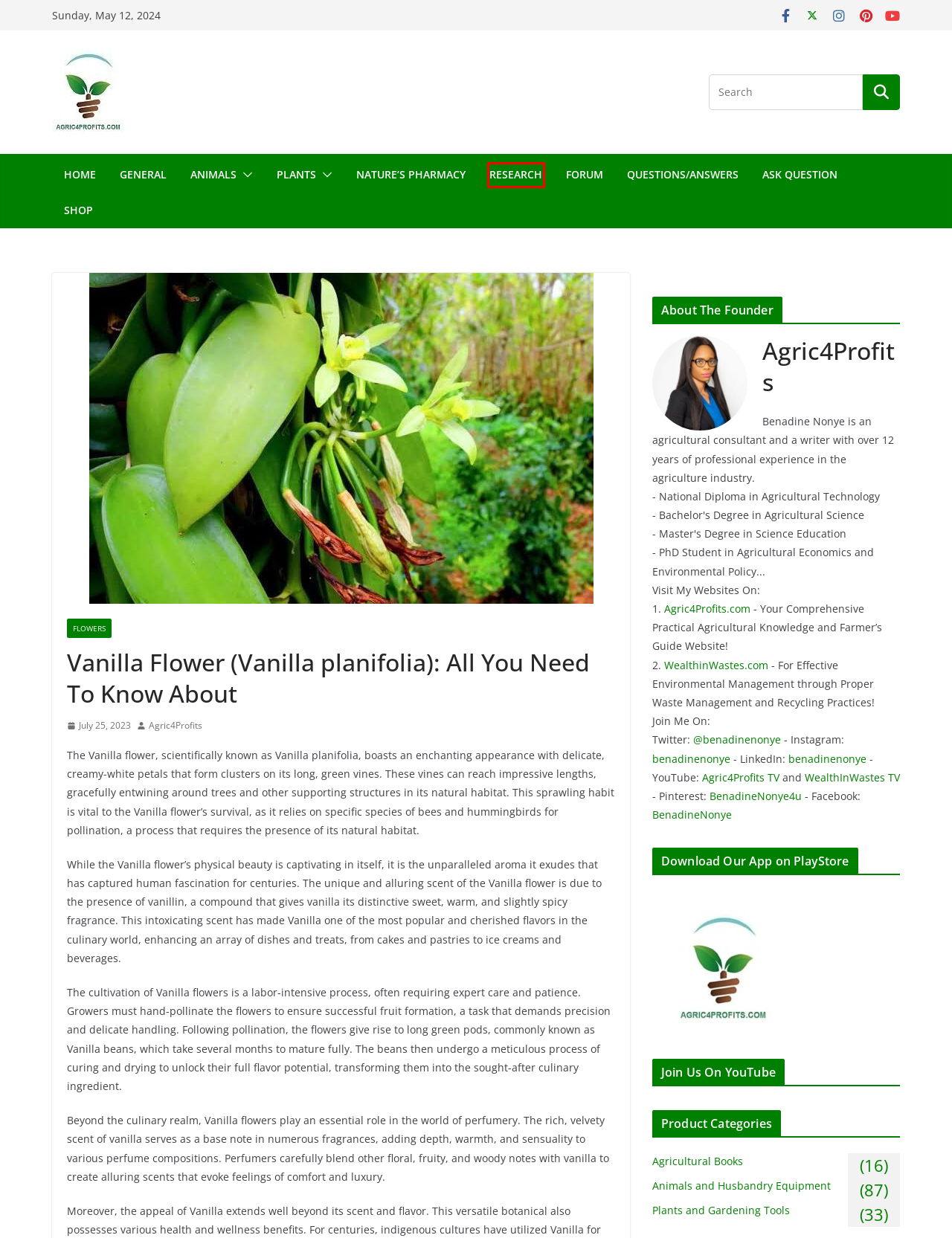You have a screenshot showing a webpage with a red bounding box highlighting an element. Choose the webpage description that best fits the new webpage after clicking the highlighted element. The descriptions are:
A. Questions - Agric4Profits
B. Agric. Research and Innovation Archives - Agric4Profits
C. Agricultural Books Archives - Agric4Profits
D. Plants and Gardening Tools Archives - Agric4Profits
E. Forum Categories - Agric4Profits
F. Plants - Agric4Profits
G. Agric4Profits
H. Animals - Agric4Profits

B